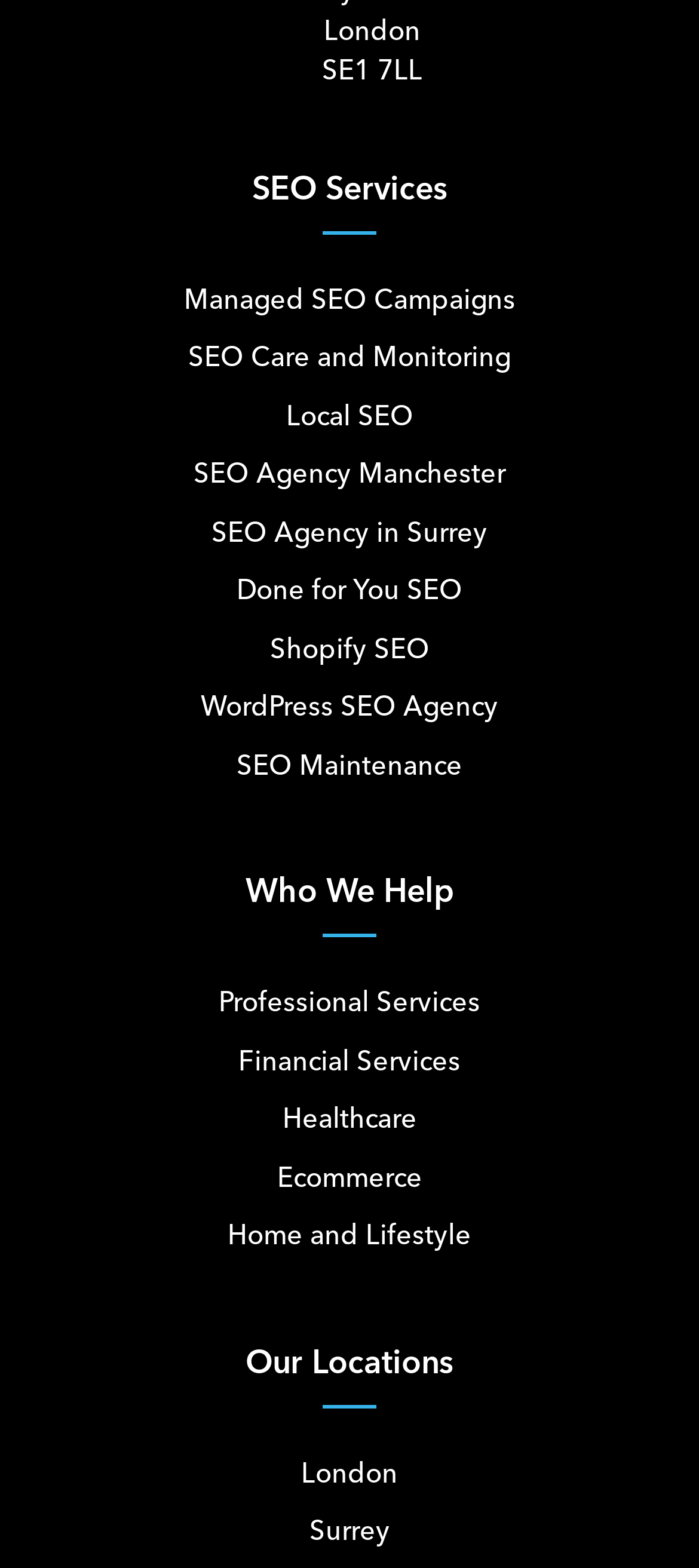With reference to the image, please provide a detailed answer to the following question: How many locations does the company have?

The company has two locations, London and Surrey, as listed under the 'Our Locations' section, with links to each location.